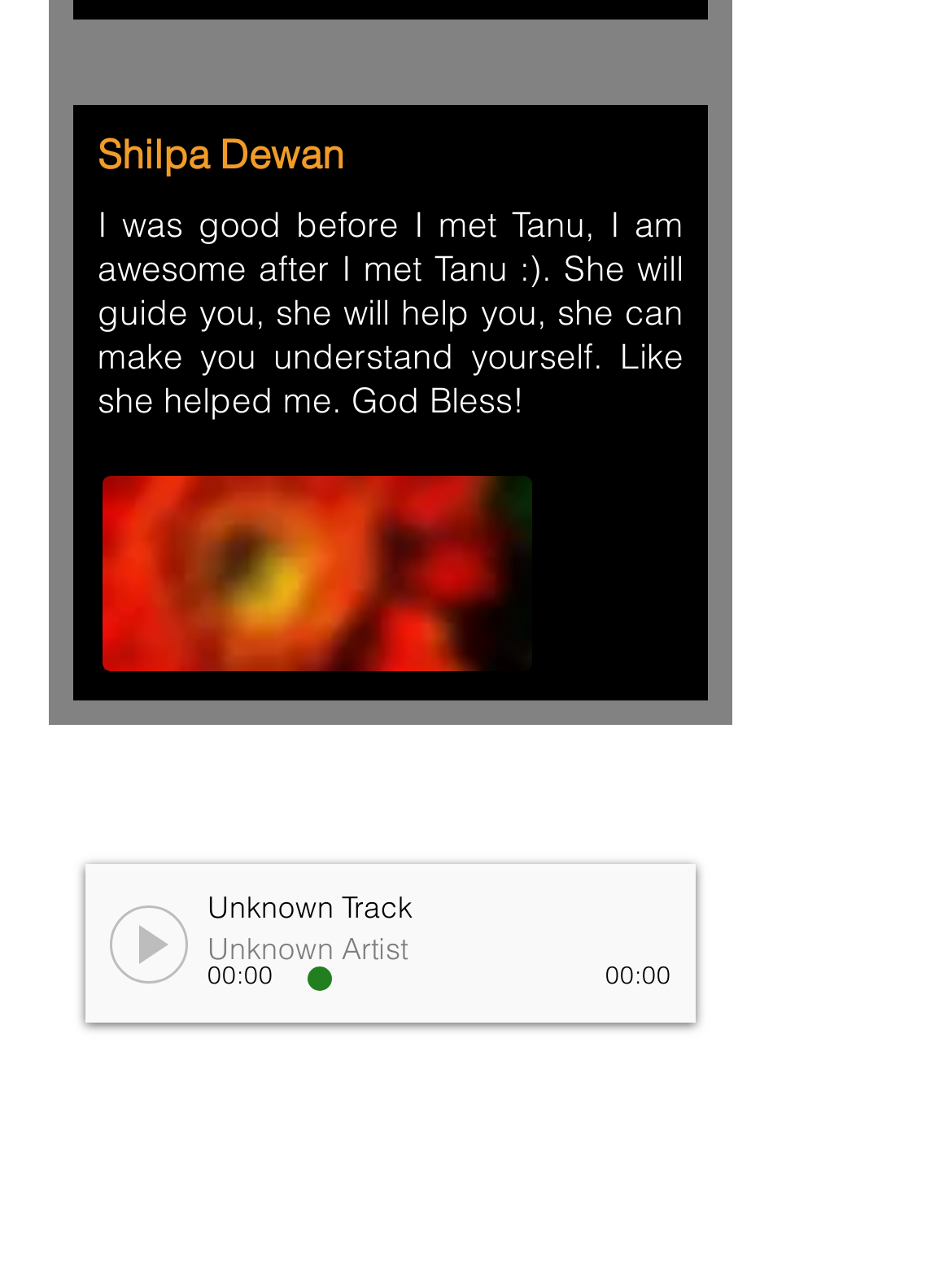Refer to the image and provide an in-depth answer to the question: 
What is the name of the person mentioned?

The name 'Shilpa Dewan' is mentioned as a heading at the top of the webpage, indicating that the webpage is about or belongs to this person.